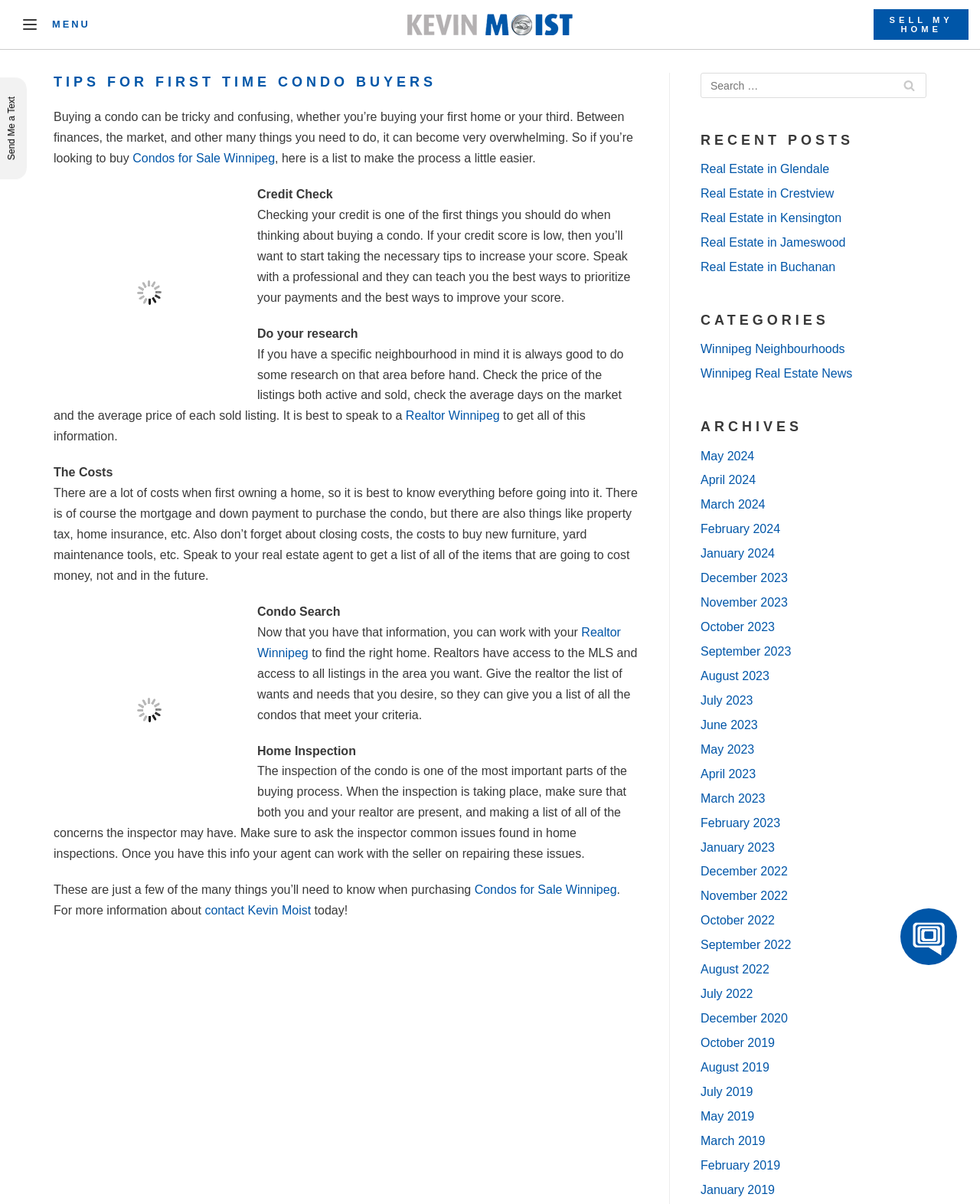Please provide a detailed answer to the question below by examining the image:
What are some costs associated with buying a condo?

The webpage mentions that there are several costs associated with buying a condo, including the mortgage and down payment, as well as other expenses such as property tax, home insurance, and closing costs.